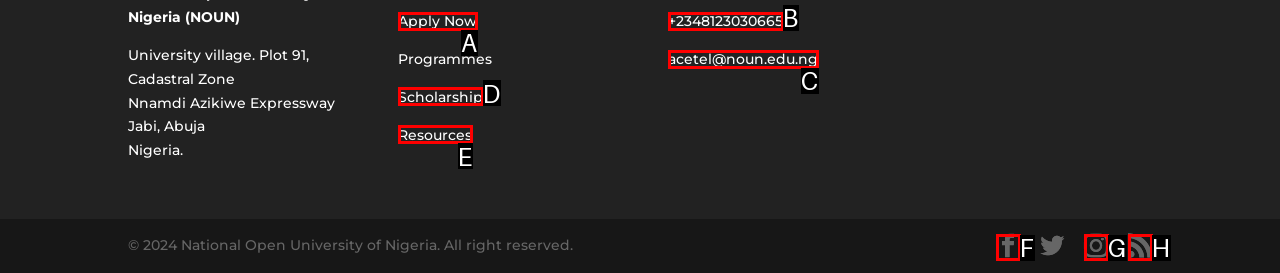For the given instruction: Explore Resources, determine which boxed UI element should be clicked. Answer with the letter of the corresponding option directly.

E